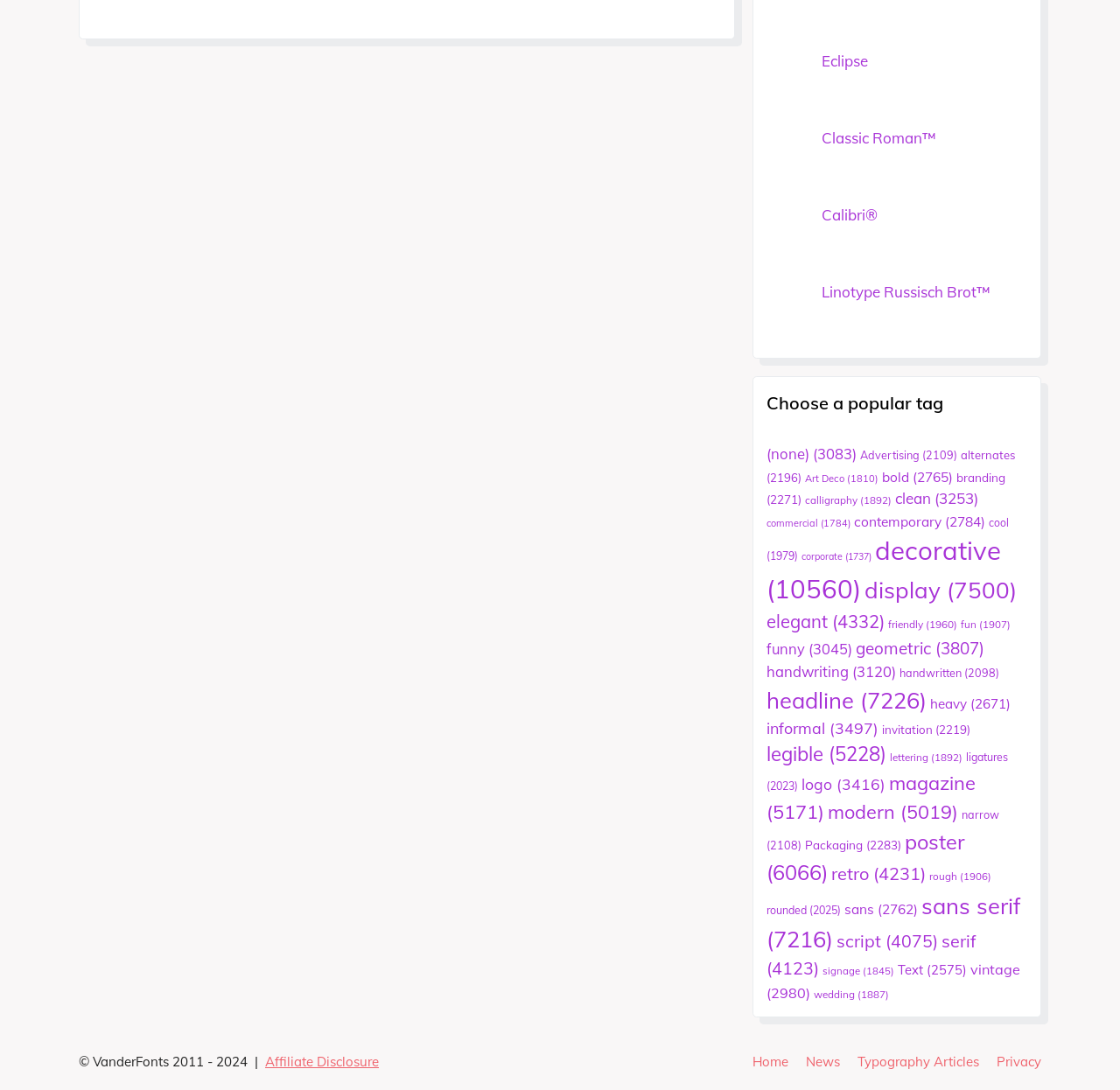Please pinpoint the bounding box coordinates for the region I should click to adhere to this instruction: "Browse fonts with the 'headline' style".

[0.684, 0.629, 0.827, 0.655]